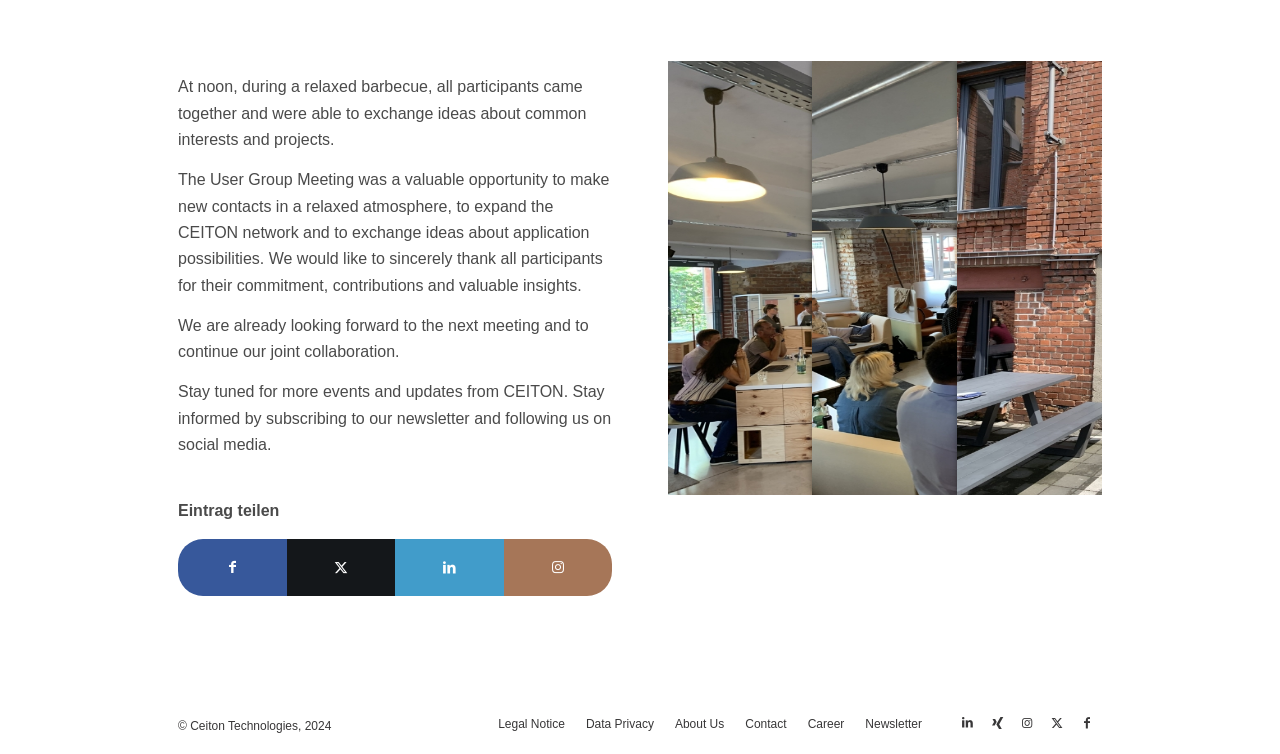What is the copyright year of Ceiton Technologies?
Answer the question with a detailed explanation, including all necessary information.

I found the StaticText element with the text '© Ceiton Technologies, 2024' which indicates the copyright year.